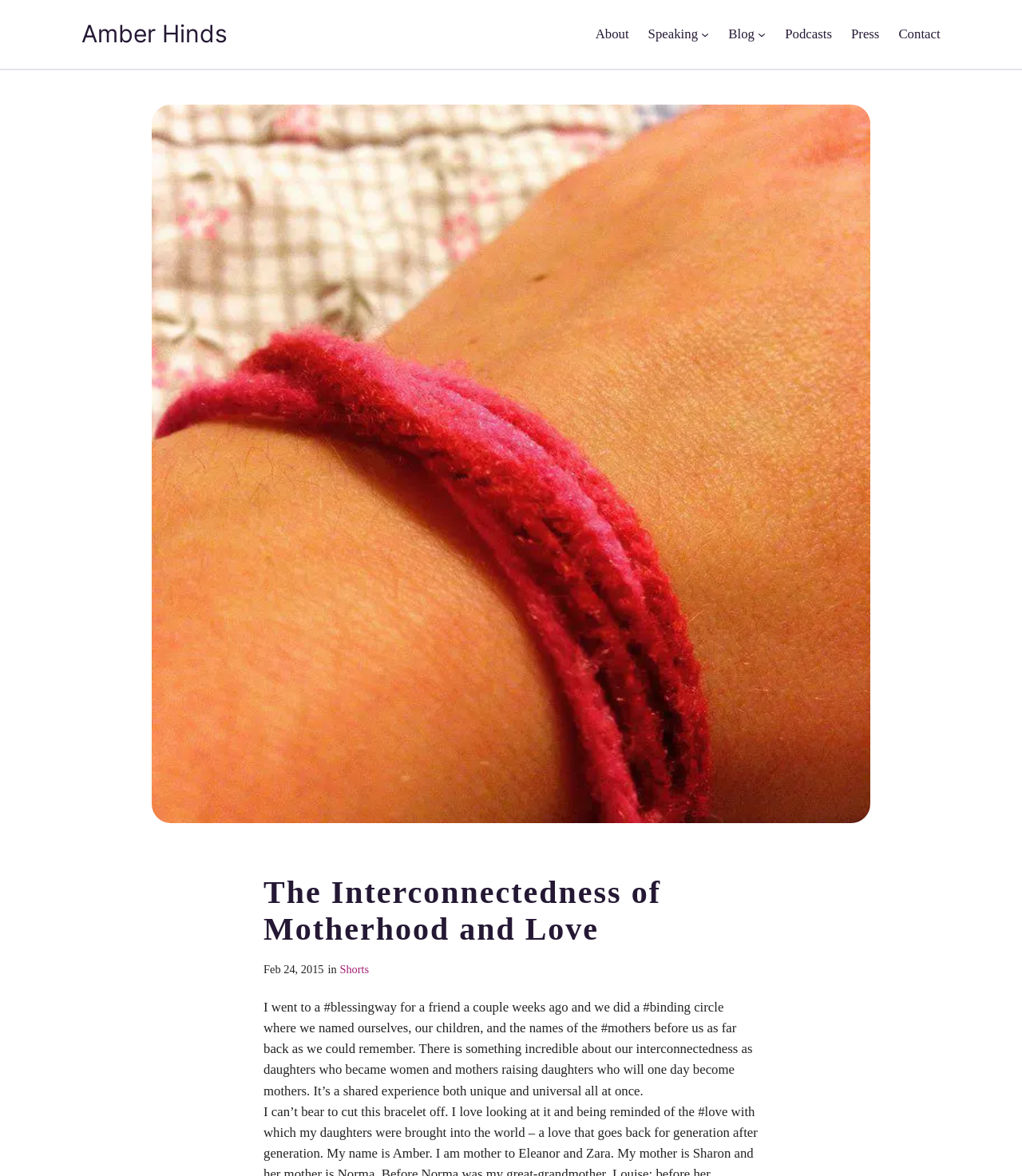Consider the image and give a detailed and elaborate answer to the question: 
What is the topic of the blog post?

The topic of the blog post is inferred from the main heading 'The Interconnectedness of Motherhood and Love' and the content of the blog post, which talks about the shared experience of mothers and daughters.